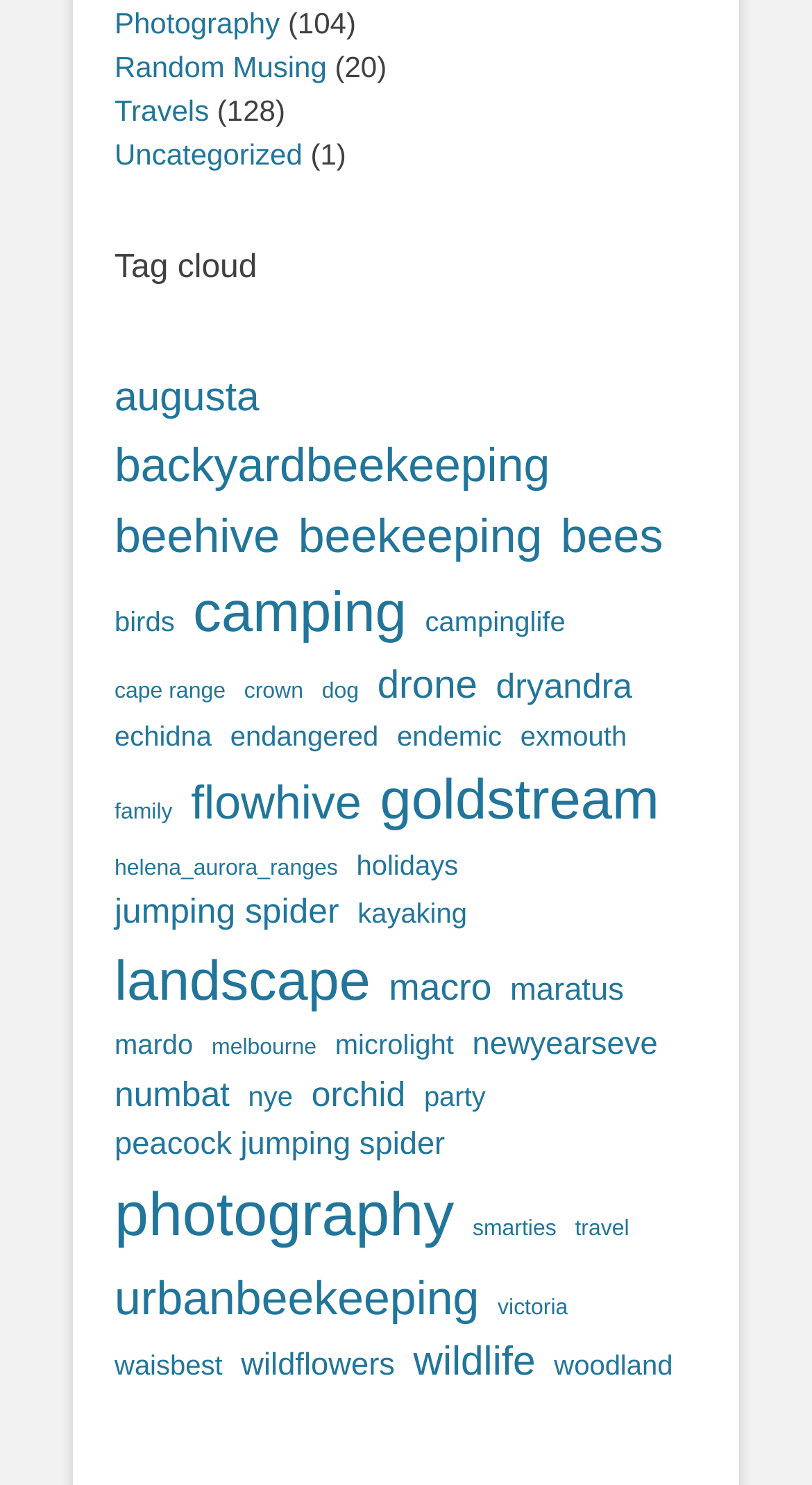Determine the bounding box coordinates of the section I need to click to execute the following instruction: "Learn about wildlife". Provide the coordinates as four float numbers between 0 and 1, i.e., [left, top, right, bottom].

[0.509, 0.897, 0.659, 0.938]